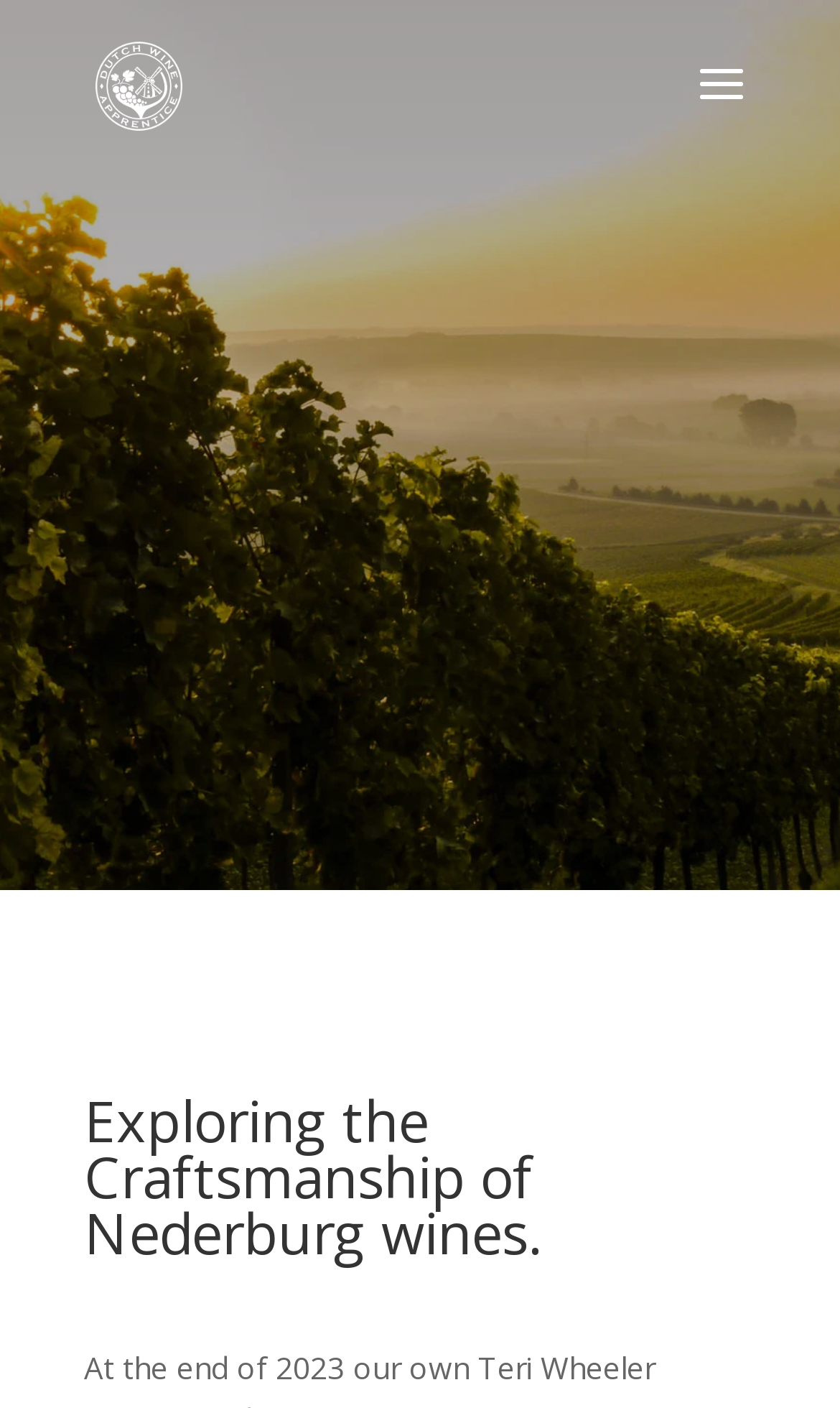Using the description "alt="Dutch Wine Apprentice"", locate and provide the bounding box of the UI element.

[0.11, 0.045, 0.221, 0.073]